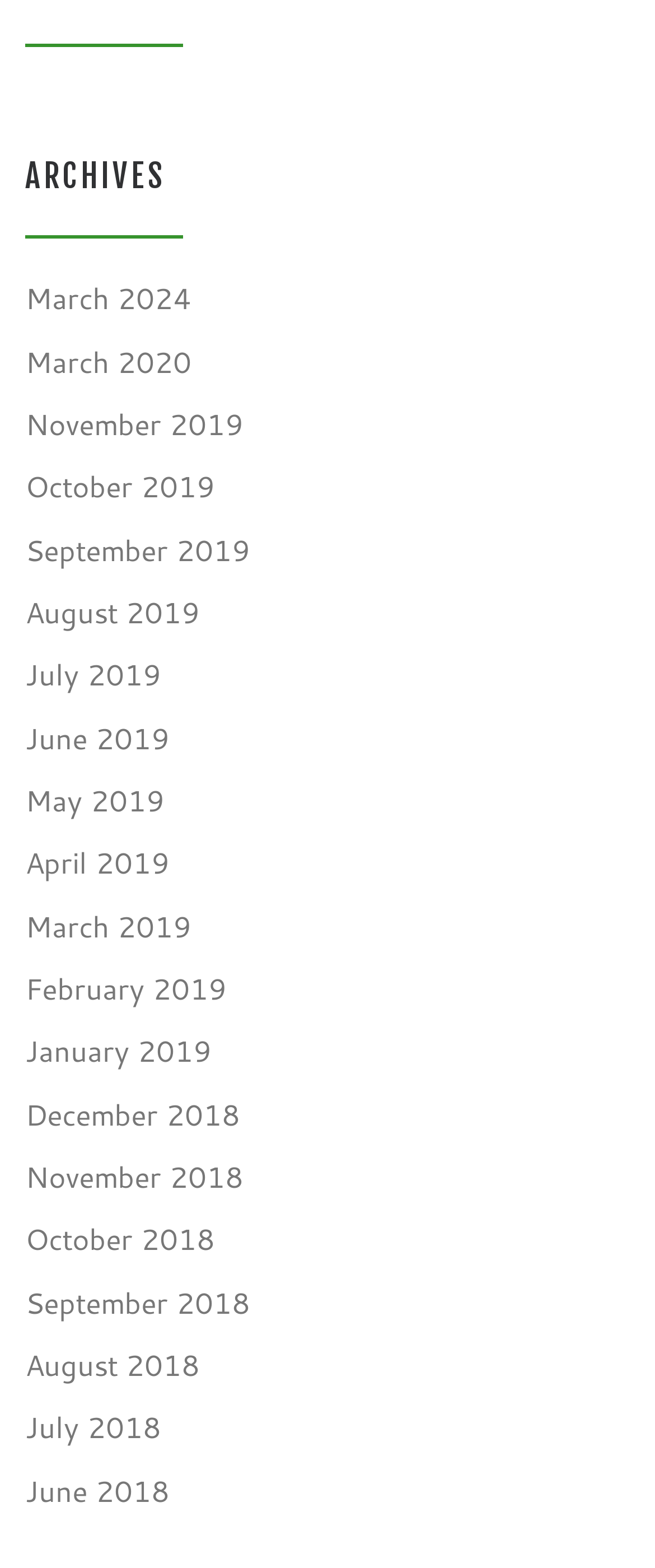Give a one-word or one-phrase response to the question:
How many links are available on the webpage?

45